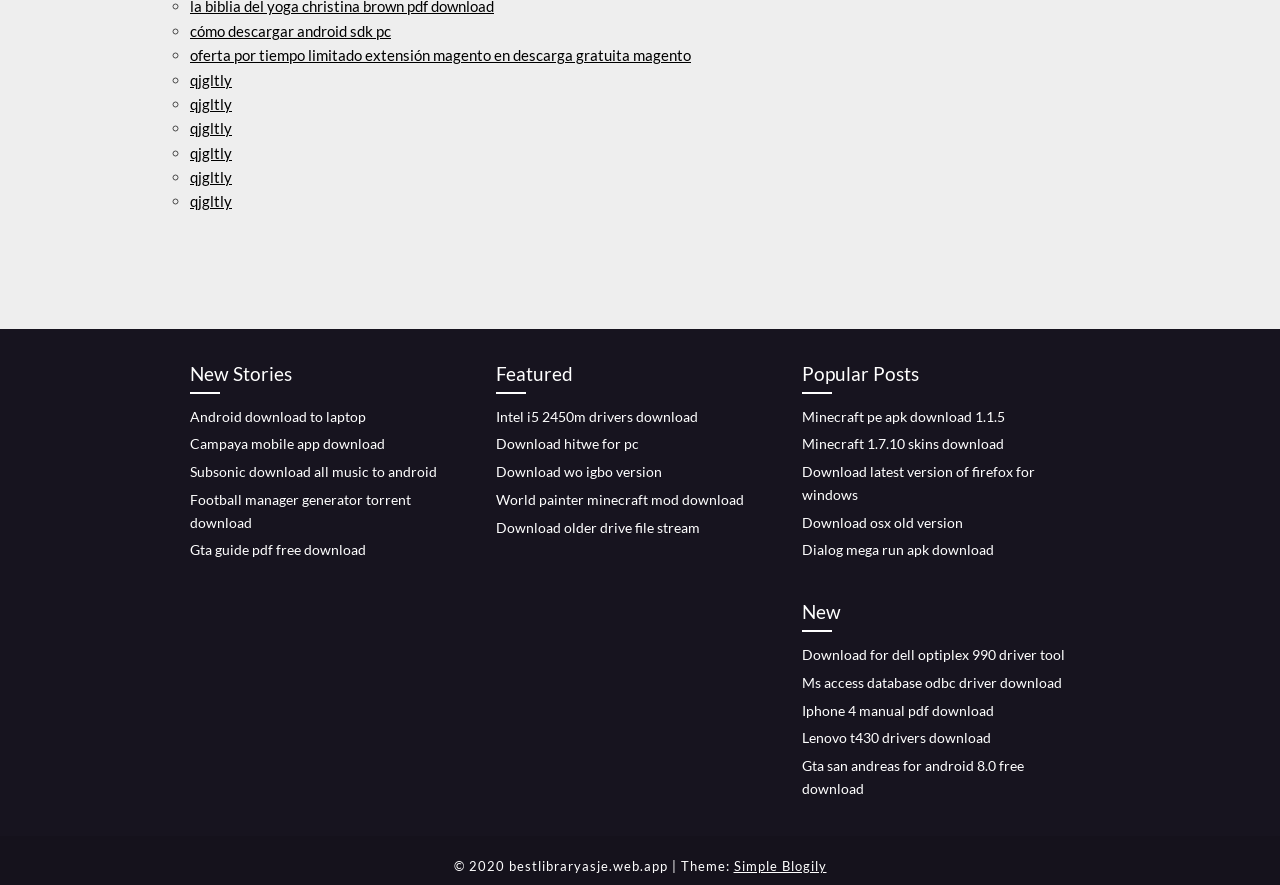Identify the bounding box coordinates for the element that needs to be clicked to fulfill this instruction: "Click on 'Simple Blogily'". Provide the coordinates in the format of four float numbers between 0 and 1: [left, top, right, bottom].

[0.573, 0.969, 0.646, 0.987]